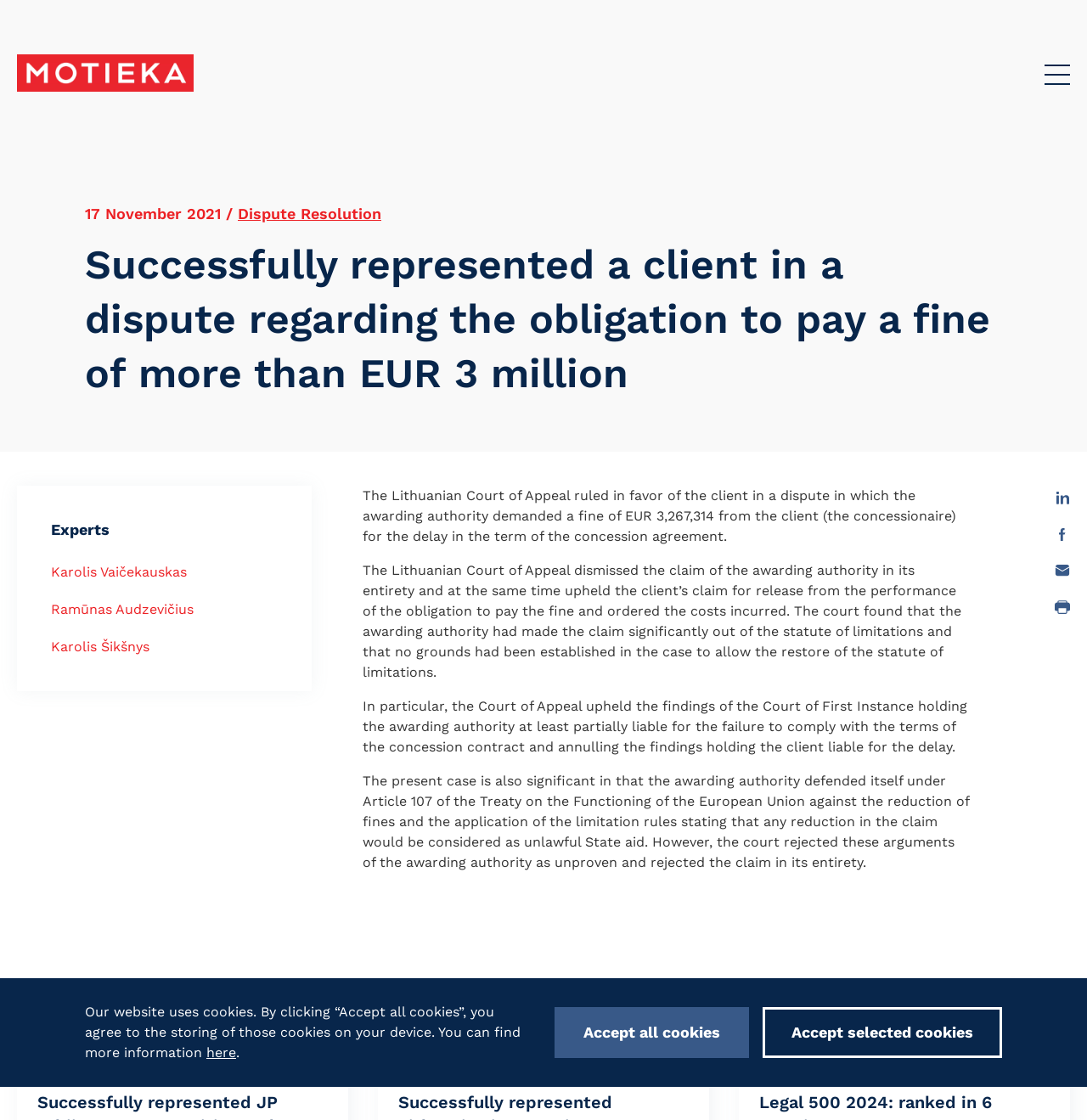Identify the bounding box coordinates of the region that should be clicked to execute the following instruction: "Contact Karolis Vaičekauskas".

[0.047, 0.502, 0.255, 0.52]